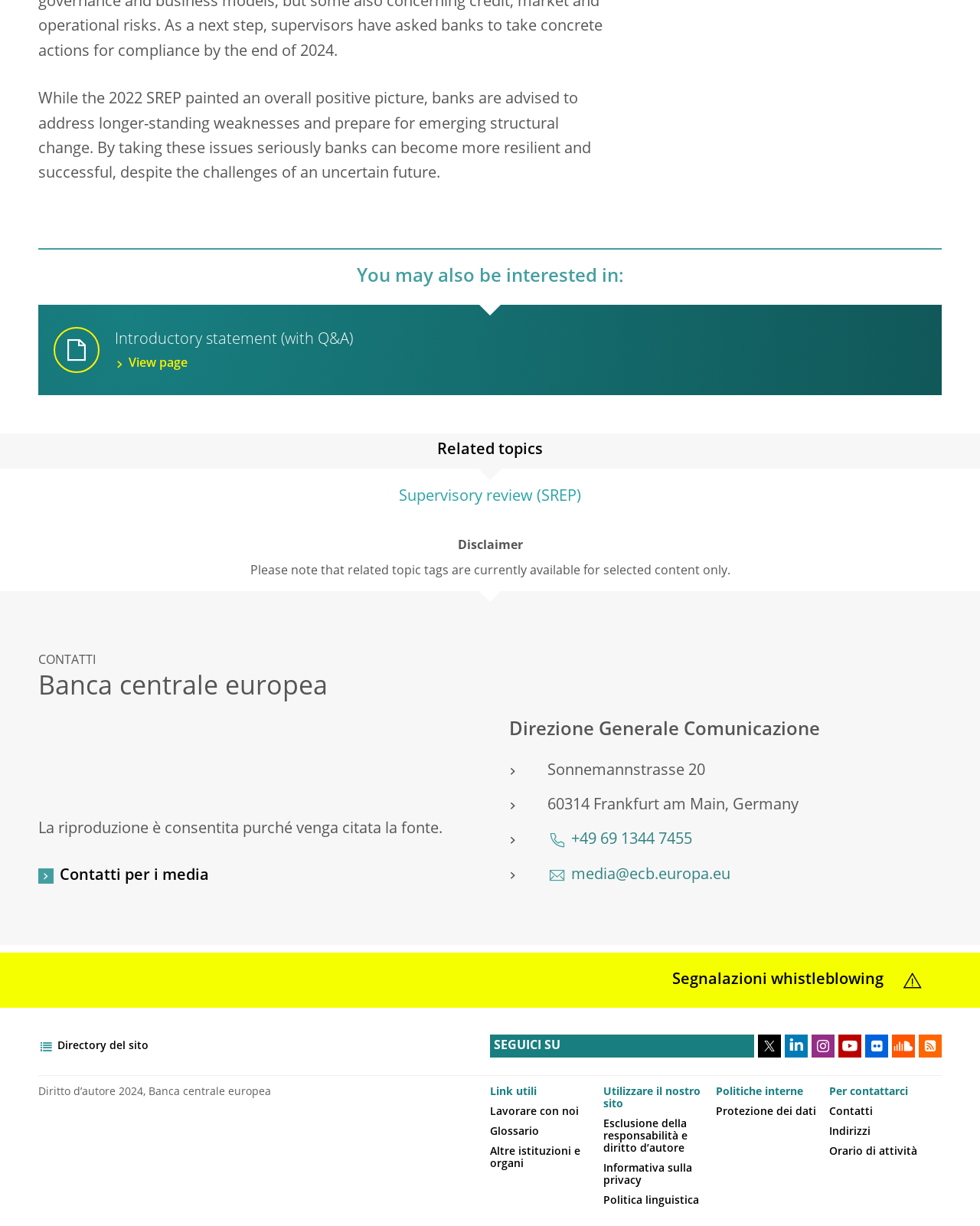Give the bounding box coordinates for this UI element: "Protezione dei dati". The coordinates should be four float numbers between 0 and 1, arranged as [left, top, right, bottom].

[0.73, 0.902, 0.833, 0.911]